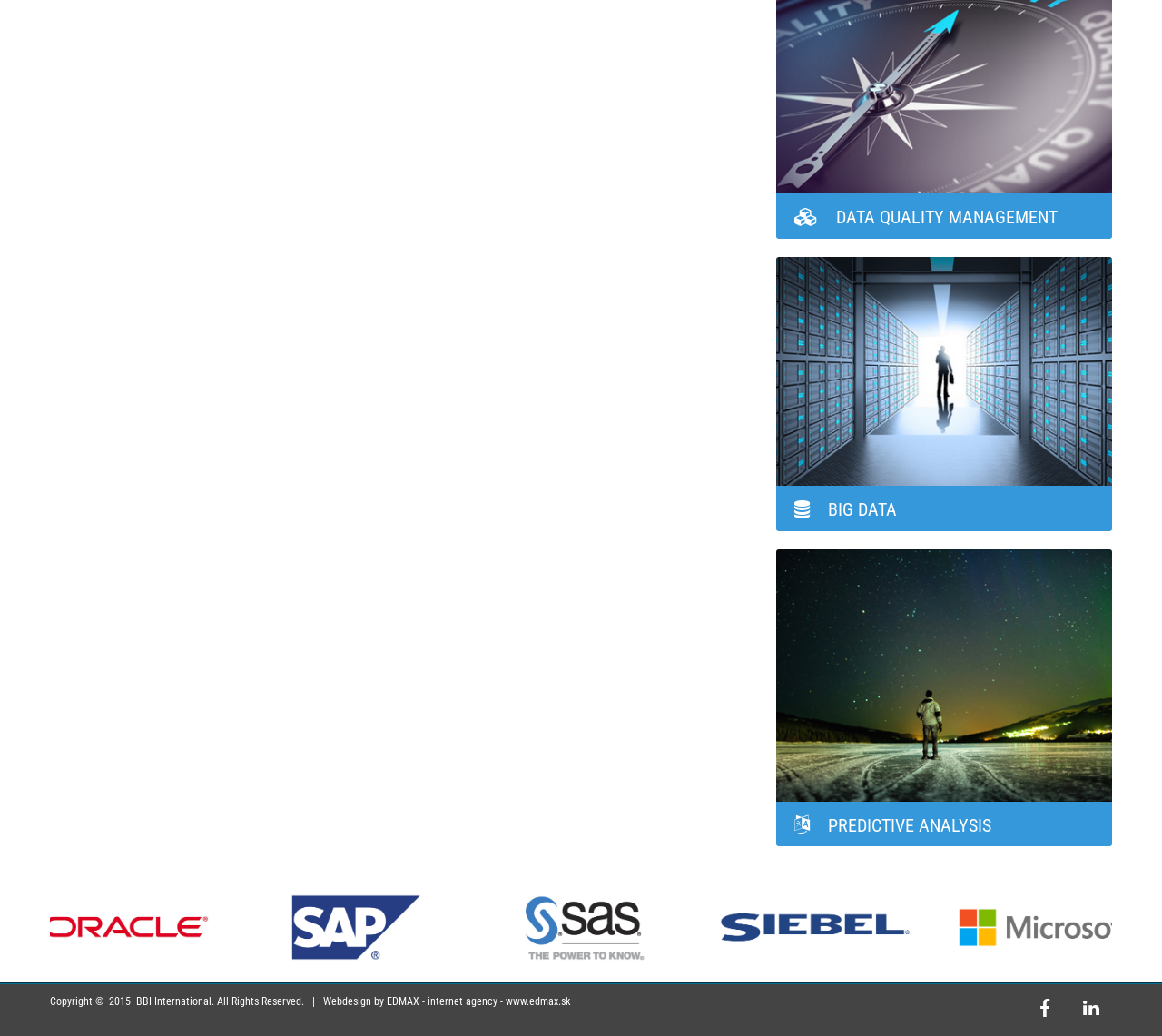Respond with a single word or phrase to the following question:
How many links are at the bottom of the webpage?

5